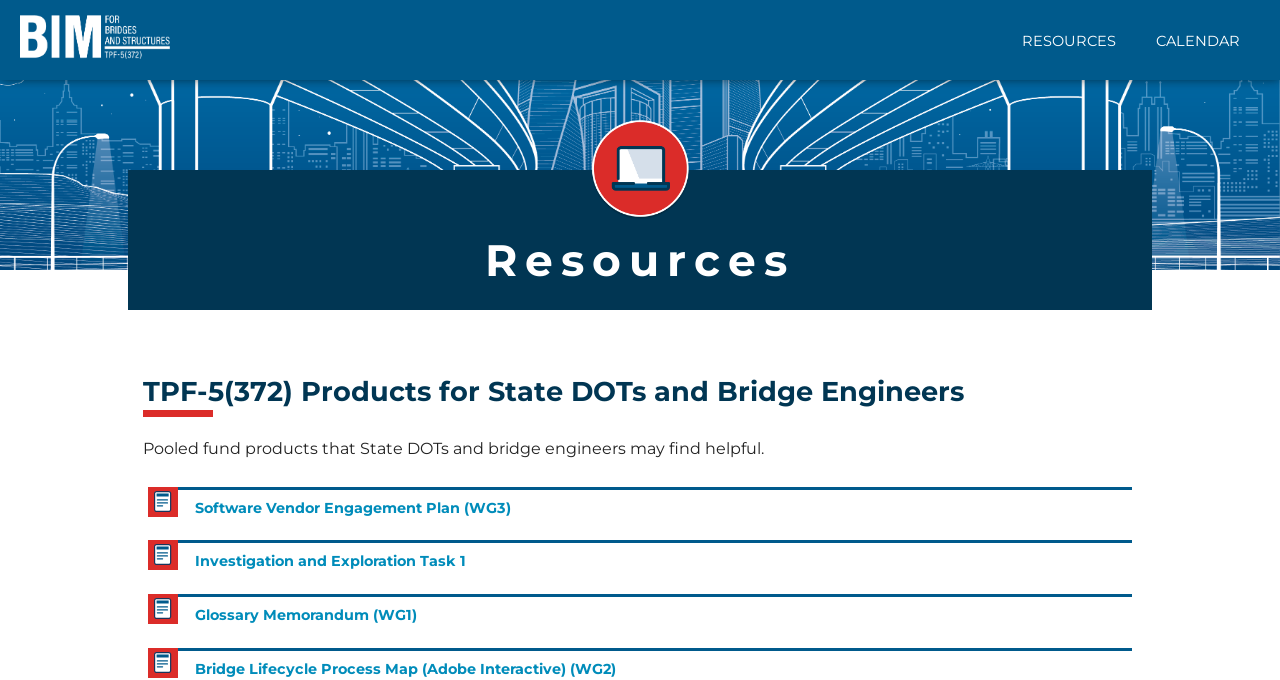Determine the bounding box coordinates for the UI element with the following description: "Glossary Memorandum (WG1)". The coordinates should be four float numbers between 0 and 1, represented as [left, top, right, bottom].

[0.152, 0.891, 0.326, 0.921]